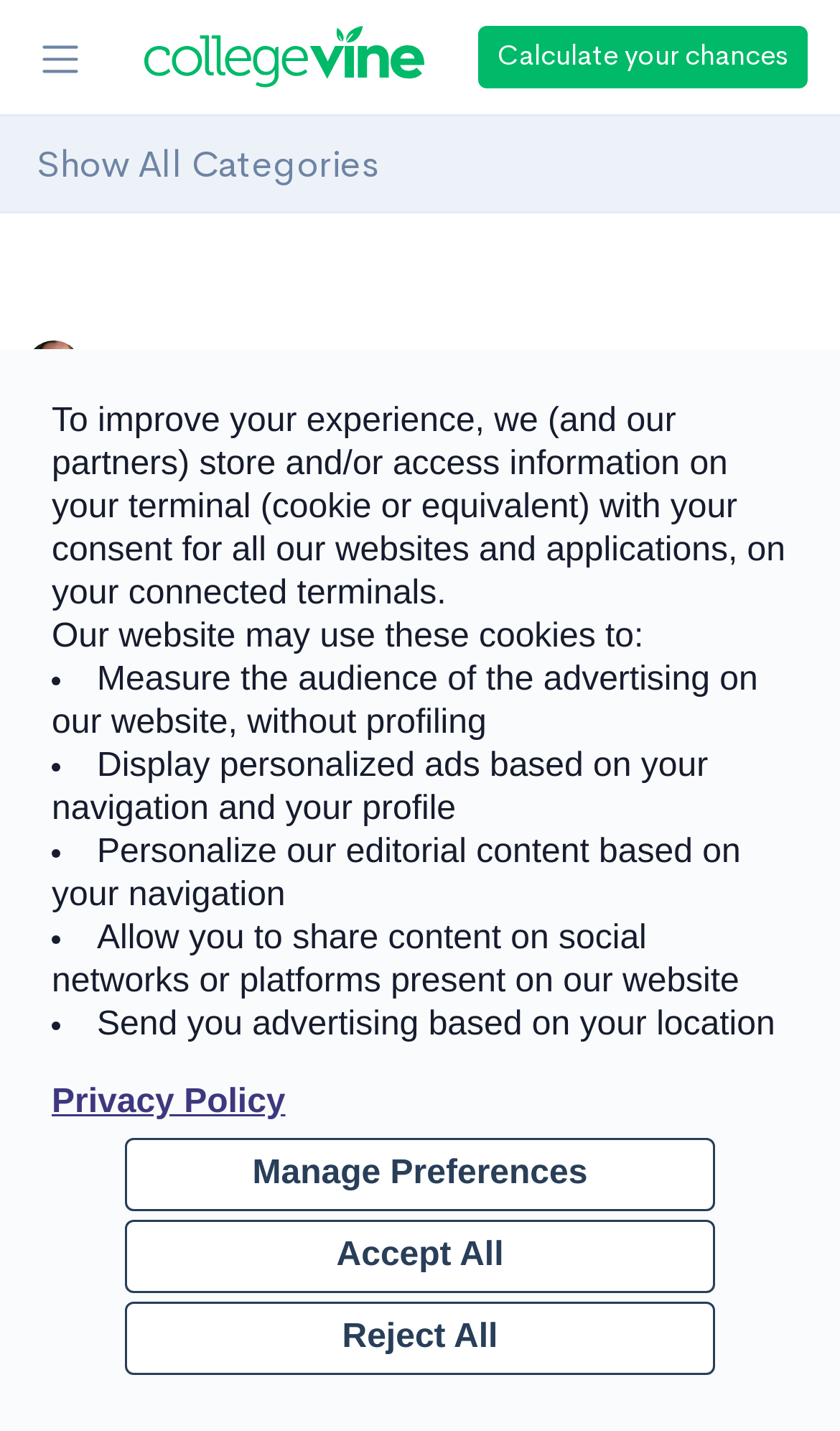Answer the question in a single word or phrase:
What is the acceptance rate of UCLA?

27%